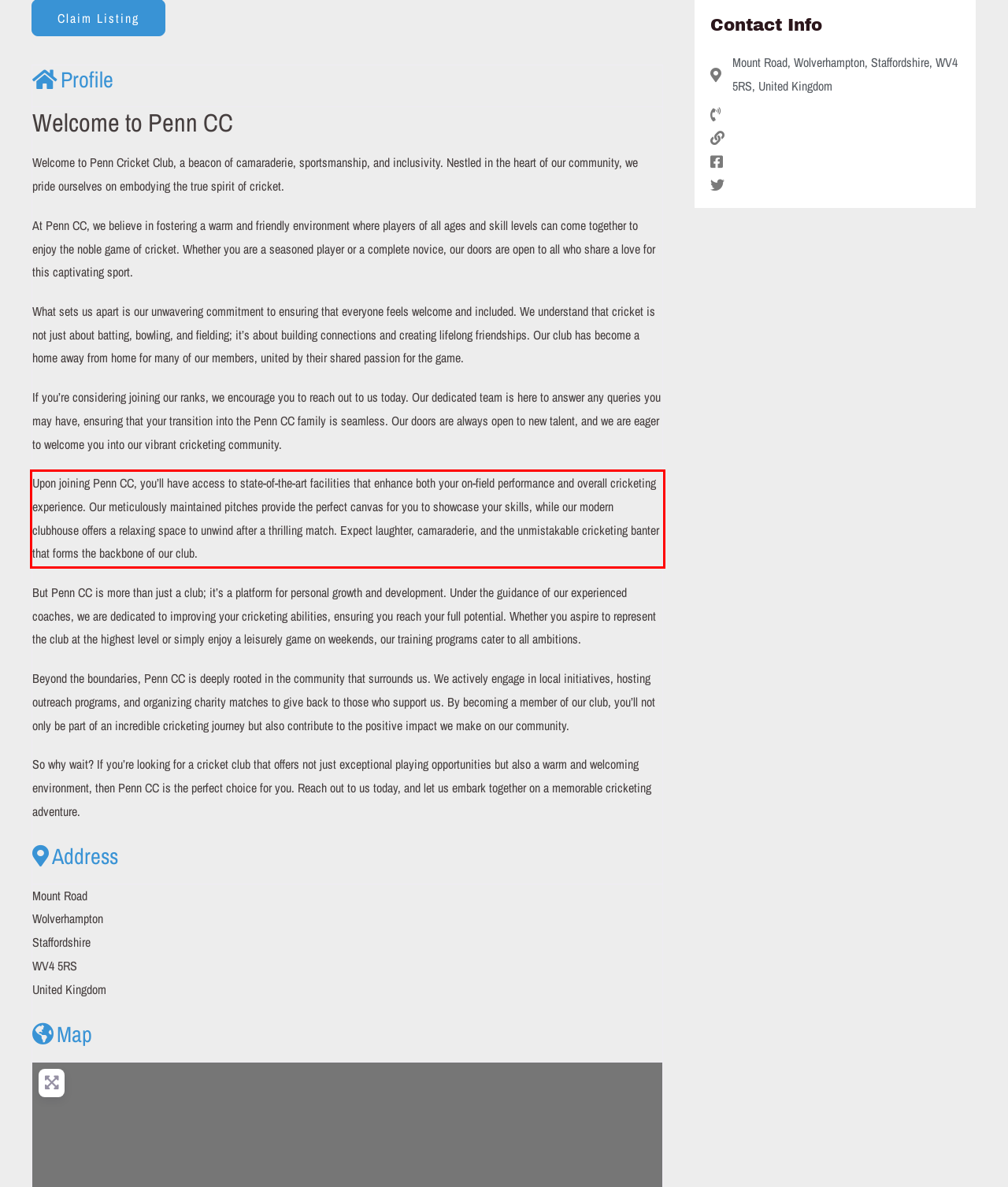Given a screenshot of a webpage with a red bounding box, please identify and retrieve the text inside the red rectangle.

Upon joining Penn CC, you’ll have access to state-of-the-art facilities that enhance both your on-field performance and overall cricketing experience. Our meticulously maintained pitches provide the perfect canvas for you to showcase your skills, while our modern clubhouse offers a relaxing space to unwind after a thrilling match. Expect laughter, camaraderie, and the unmistakable cricketing banter that forms the backbone of our club.